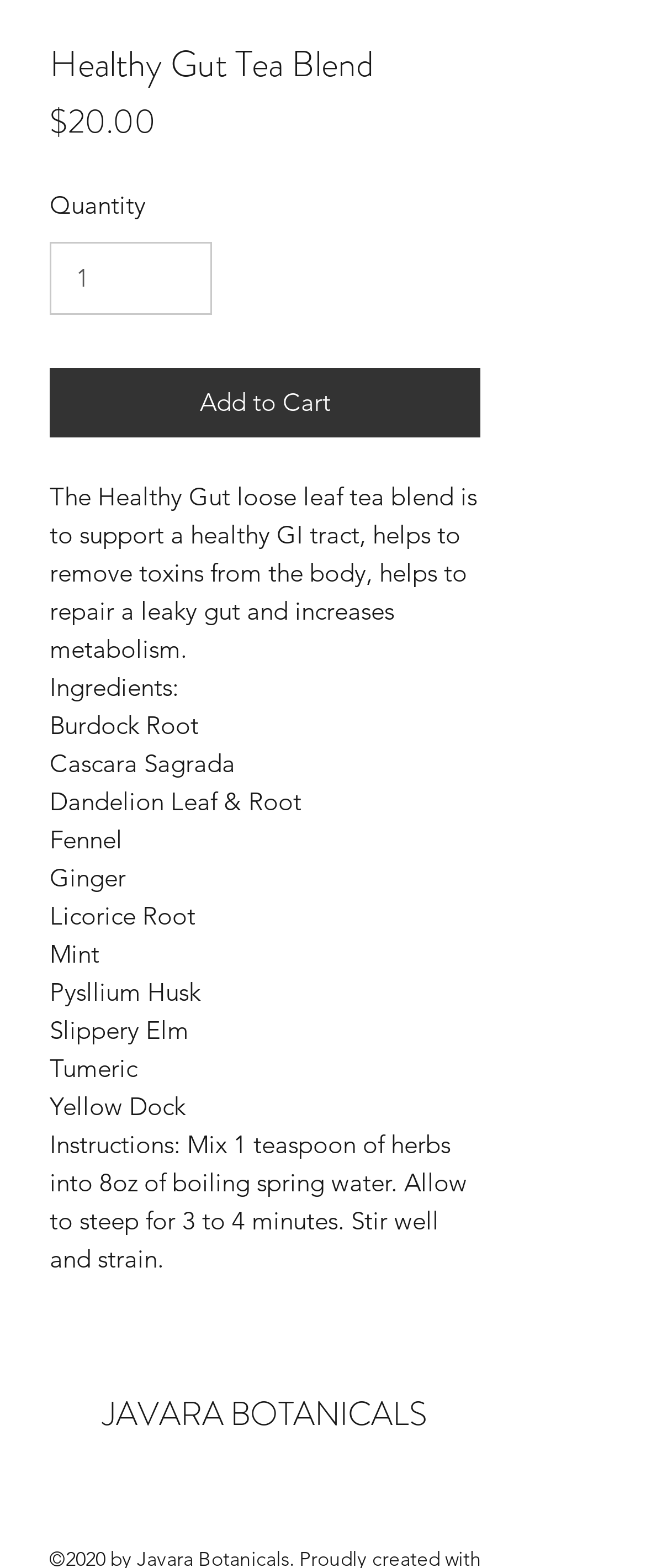Locate the UI element described by JAVARA BOTANICALS and provide its bounding box coordinates. Use the format (top-left x, top-left y, bottom-right x, bottom-right y) with all values as floating point numbers between 0 and 1.

[0.159, 0.887, 0.662, 0.917]